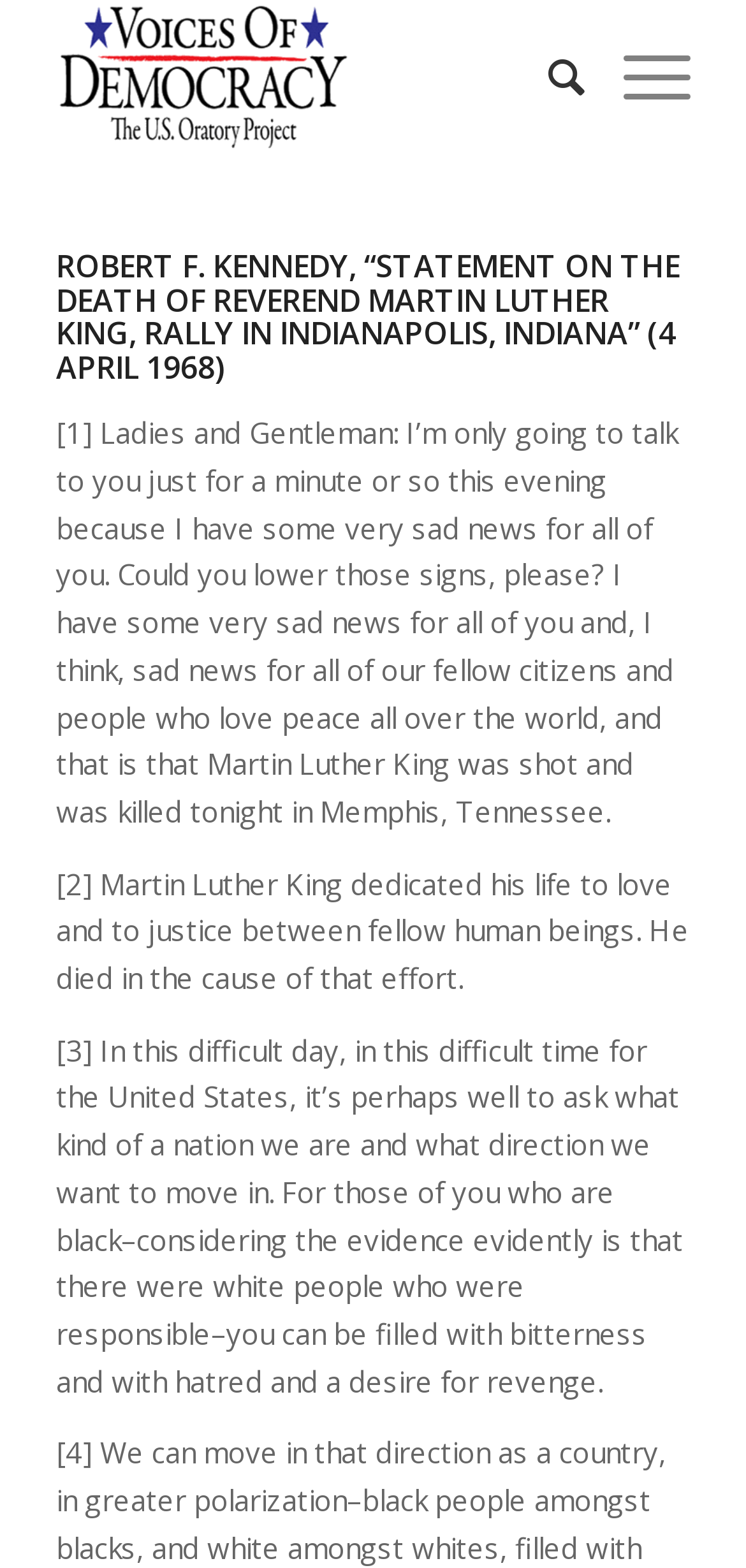What is the speaker's tone in this difficult time?
Based on the screenshot, give a detailed explanation to answer the question.

The speech transcript shows that the speaker is reflecting on the death of Martin Luther King and asking the audience to consider what kind of nation they want to be. The tone is reflective and contemplative, rather than angry or aggressive.